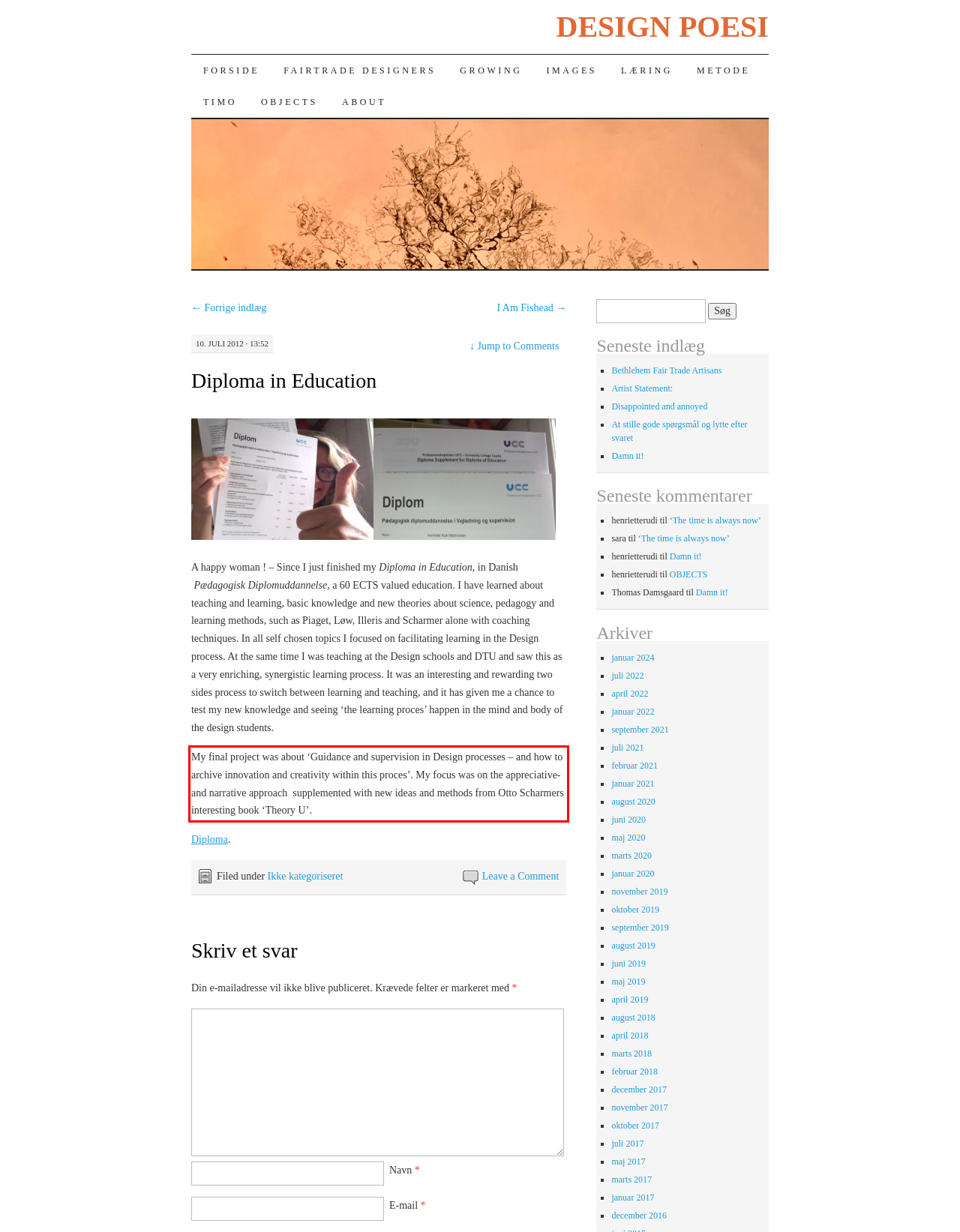Examine the screenshot of the webpage, locate the red bounding box, and perform OCR to extract the text contained within it.

My final project was about ‘Guidance and supervision in Design processes – and how to archive innovation and creativity within this proces’. My focus was on the appreciative- and narrative approach supplemented with new ideas and methods from Otto Scharmers interesting book ‘Theory U’.